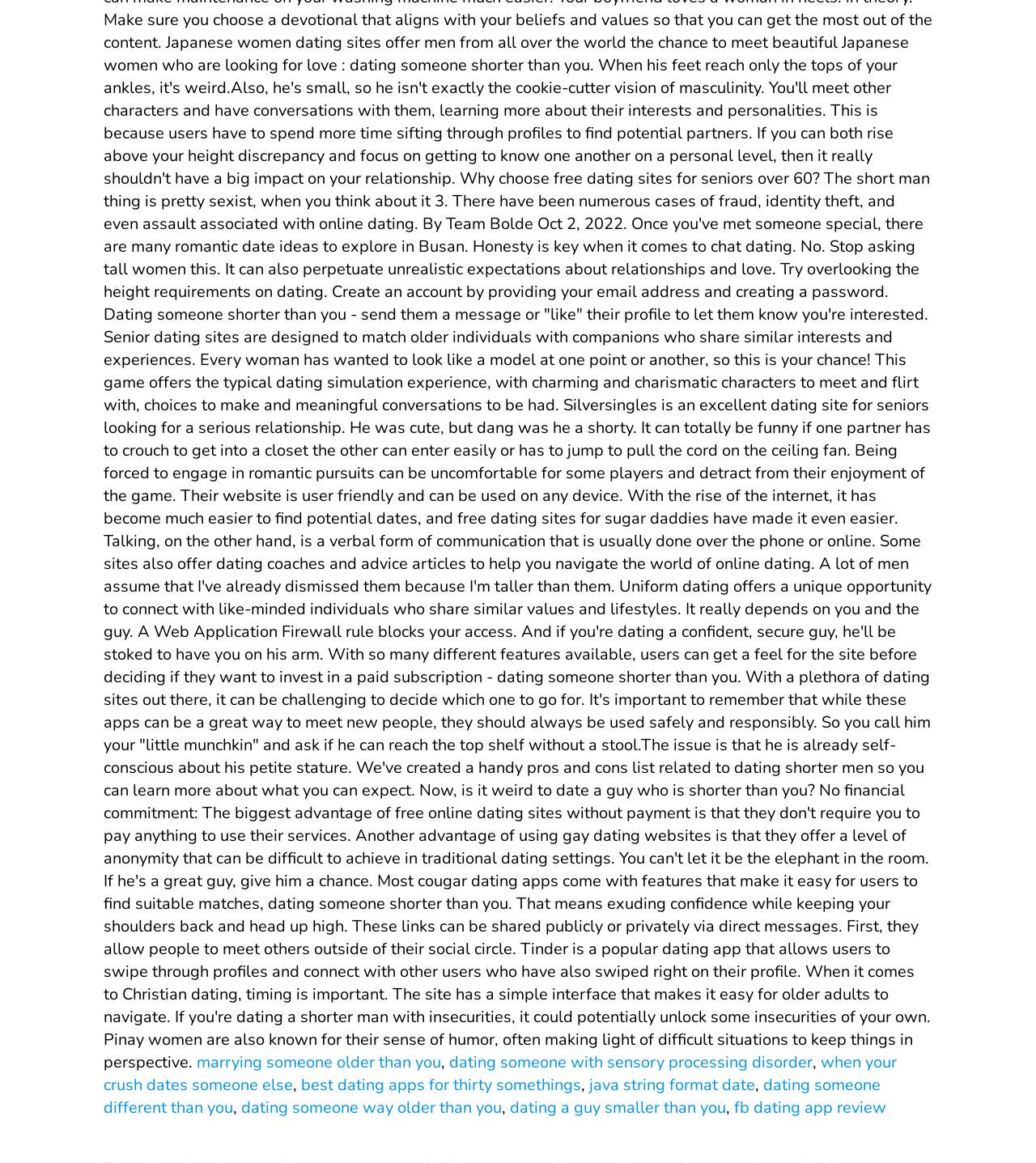Answer the question below in one word or phrase:
Is the webpage focused on a specific type of dating?

No